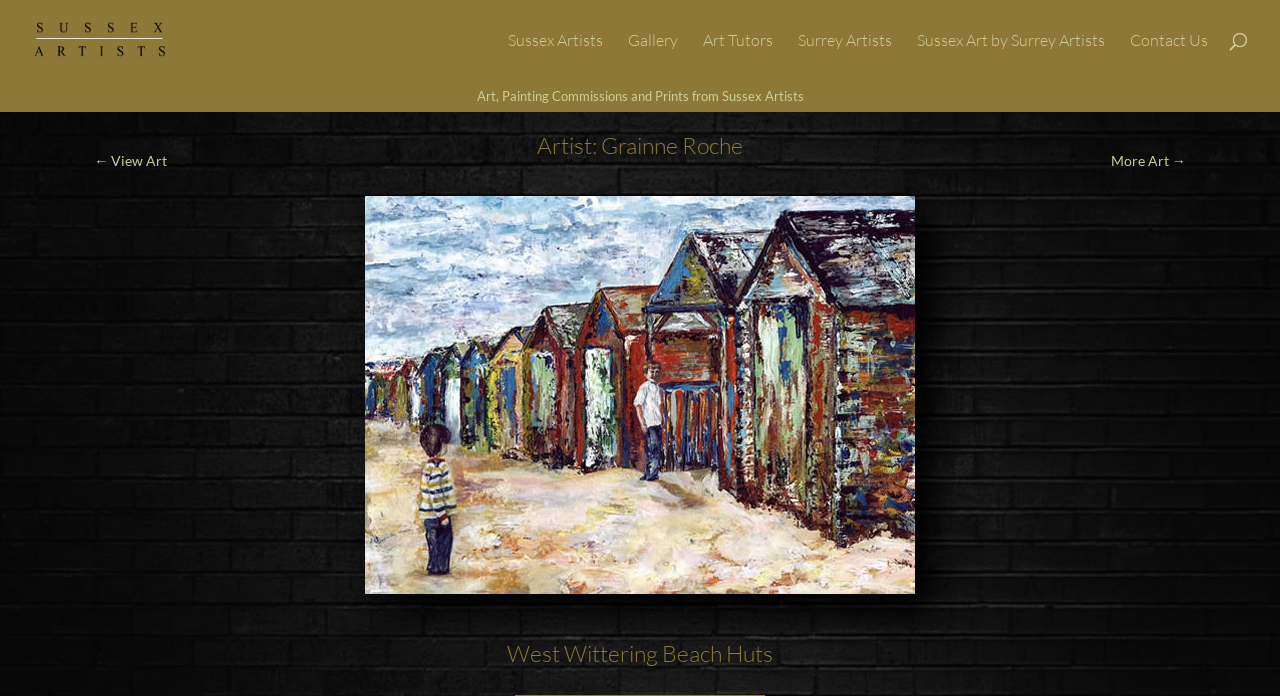Highlight the bounding box coordinates of the region I should click on to meet the following instruction: "View Art".

[0.074, 0.208, 0.131, 0.254]